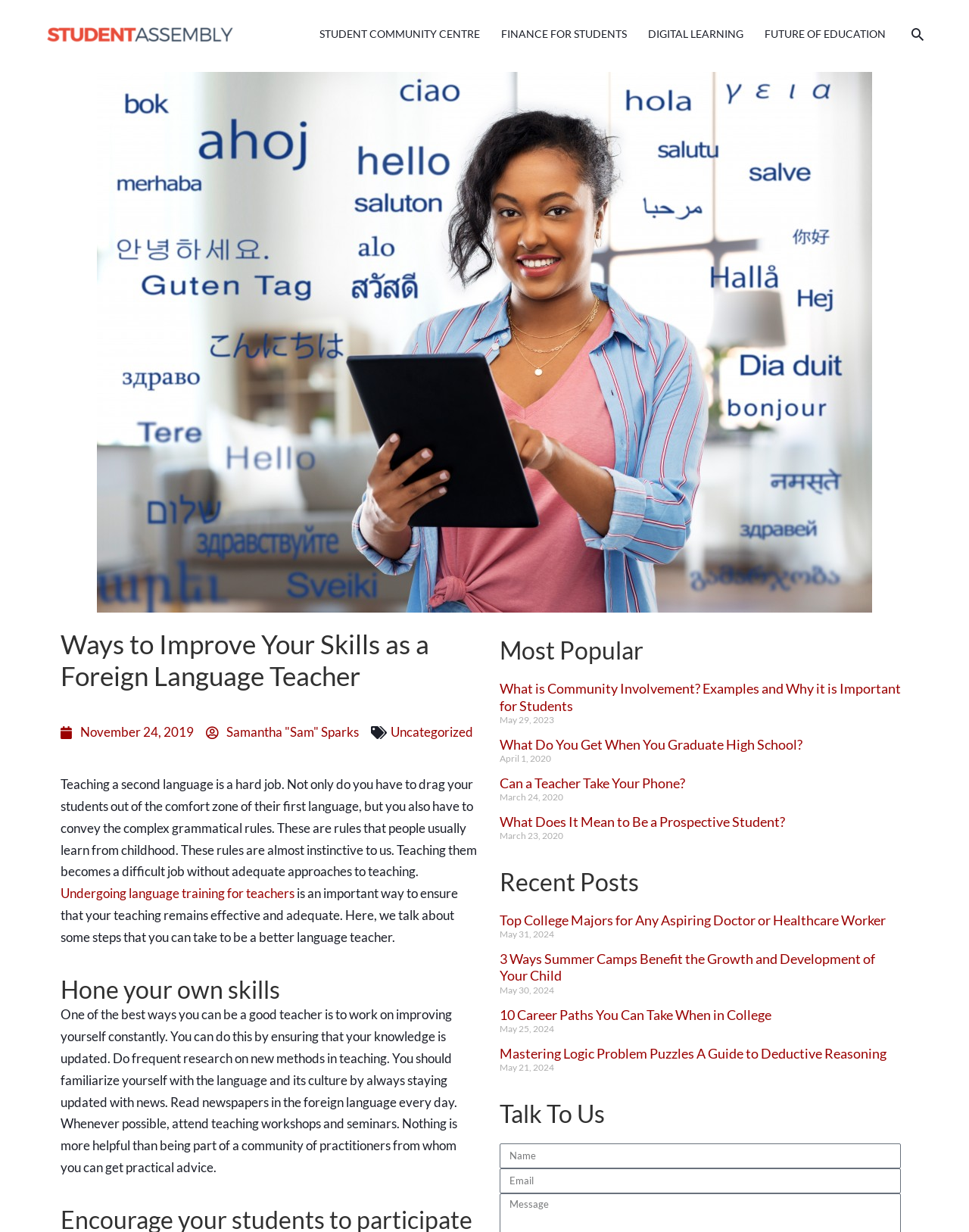Determine the bounding box coordinates of the element that should be clicked to execute the following command: "Enter your name in the 'Name' textbox".

[0.516, 0.928, 0.93, 0.948]